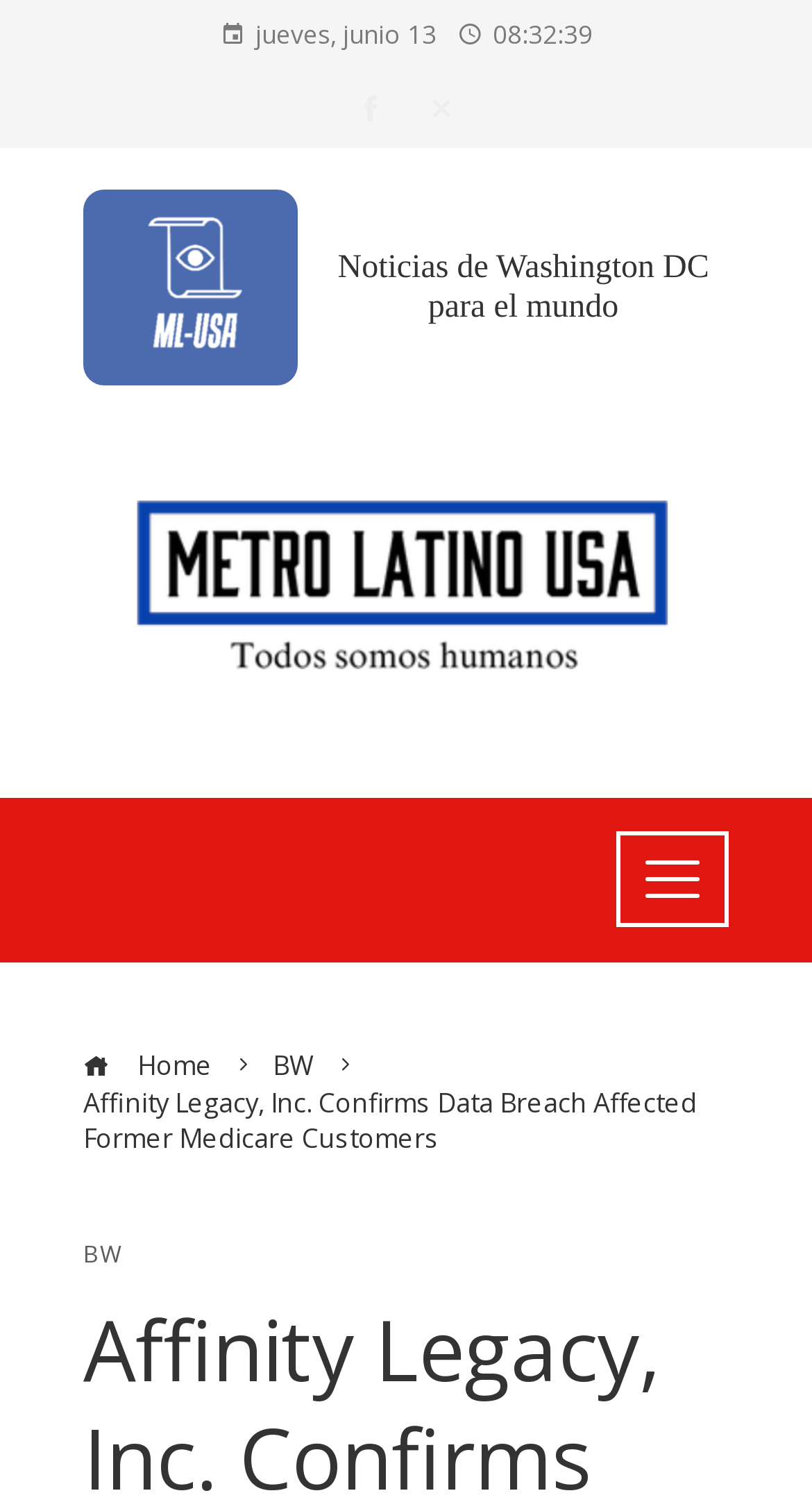What is the date of the news article?
Using the image, provide a concise answer in one word or a short phrase.

jueves, junio 13